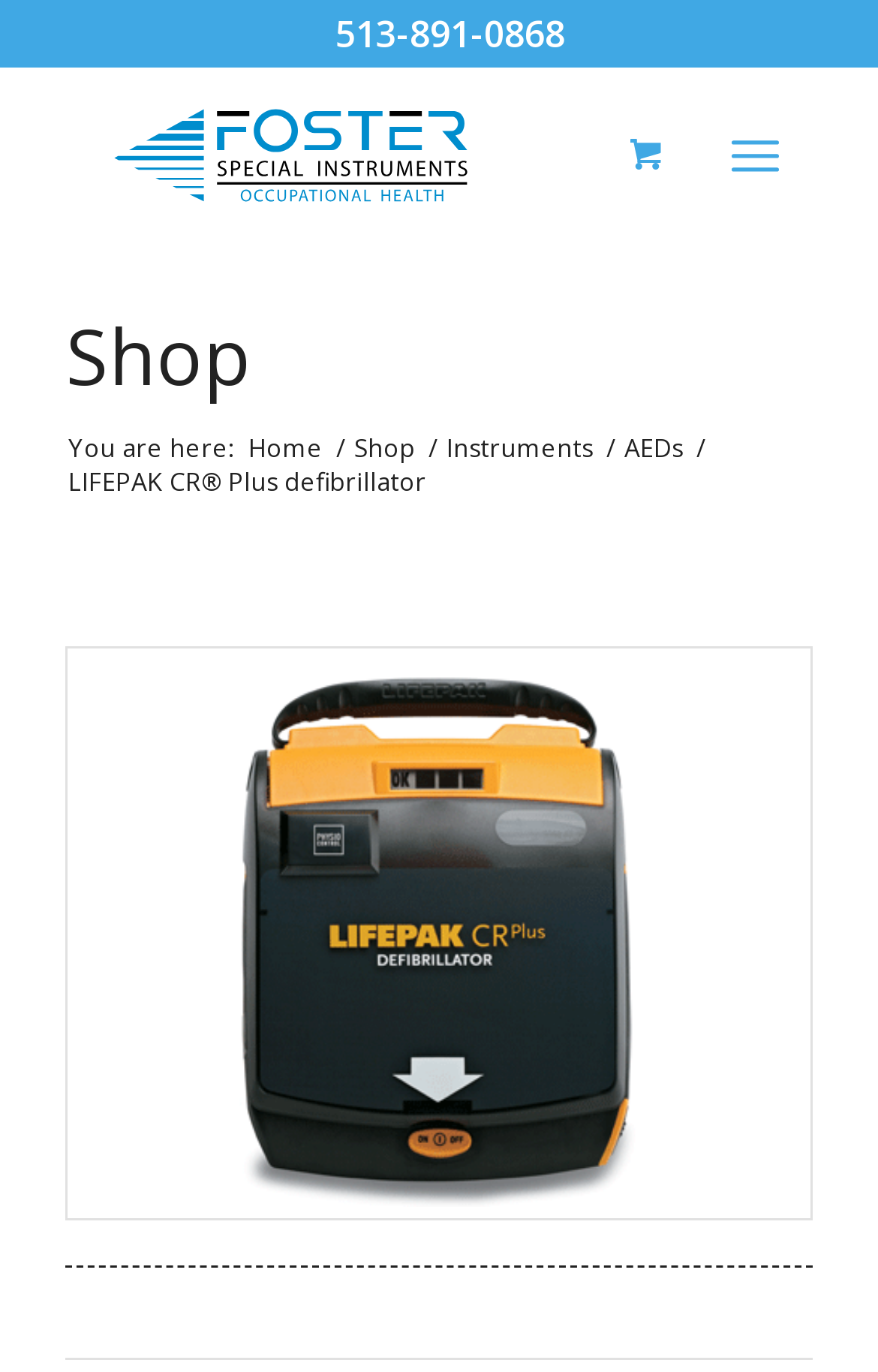Identify the bounding box coordinates of the region that needs to be clicked to carry out this instruction: "Go to the Home page". Provide these coordinates as four float numbers ranging from 0 to 1, i.e., [left, top, right, bottom].

[0.275, 0.314, 0.375, 0.338]